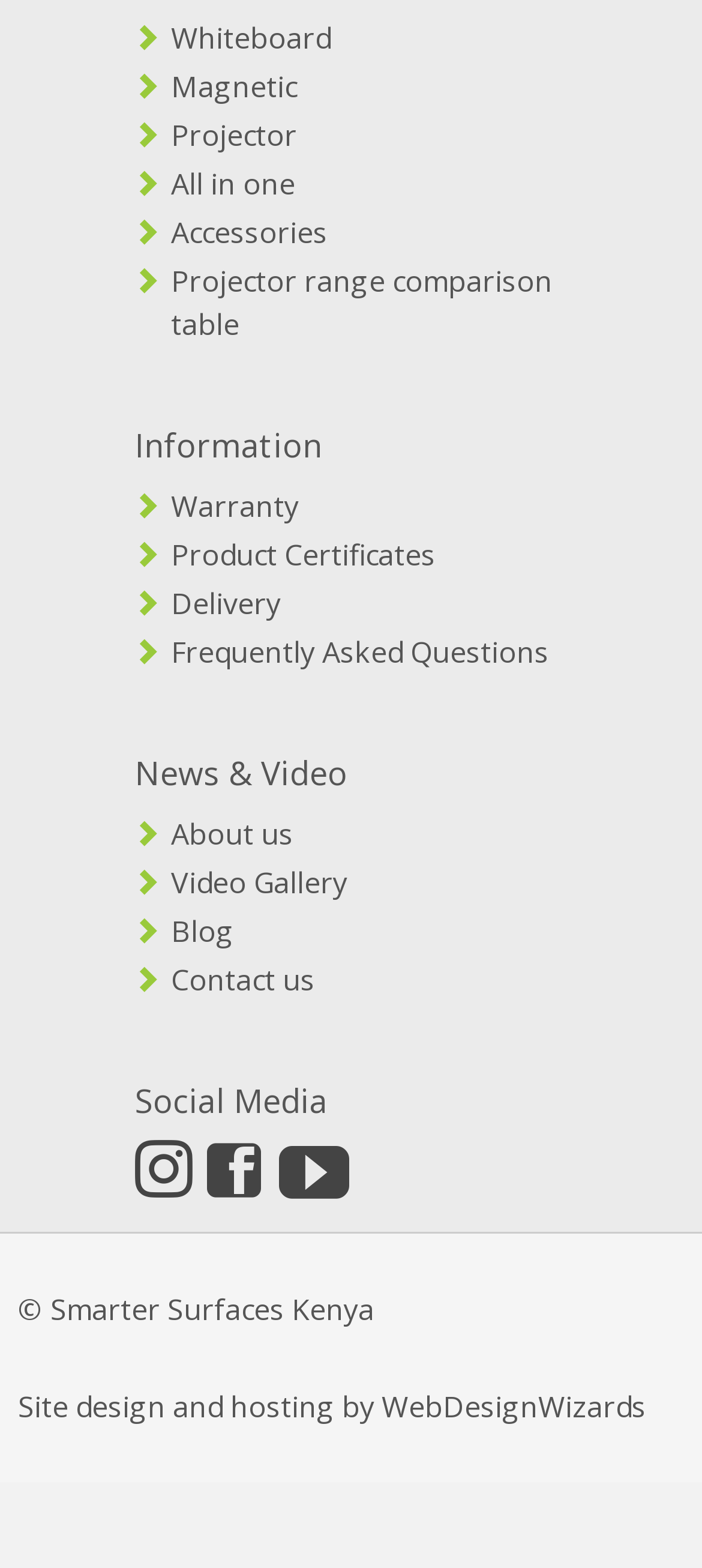Refer to the element description Contact us and identify the corresponding bounding box in the screenshot. Format the coordinates as (top-left x, top-left y, bottom-right x, bottom-right y) with values in the range of 0 to 1.

[0.244, 0.612, 0.449, 0.637]